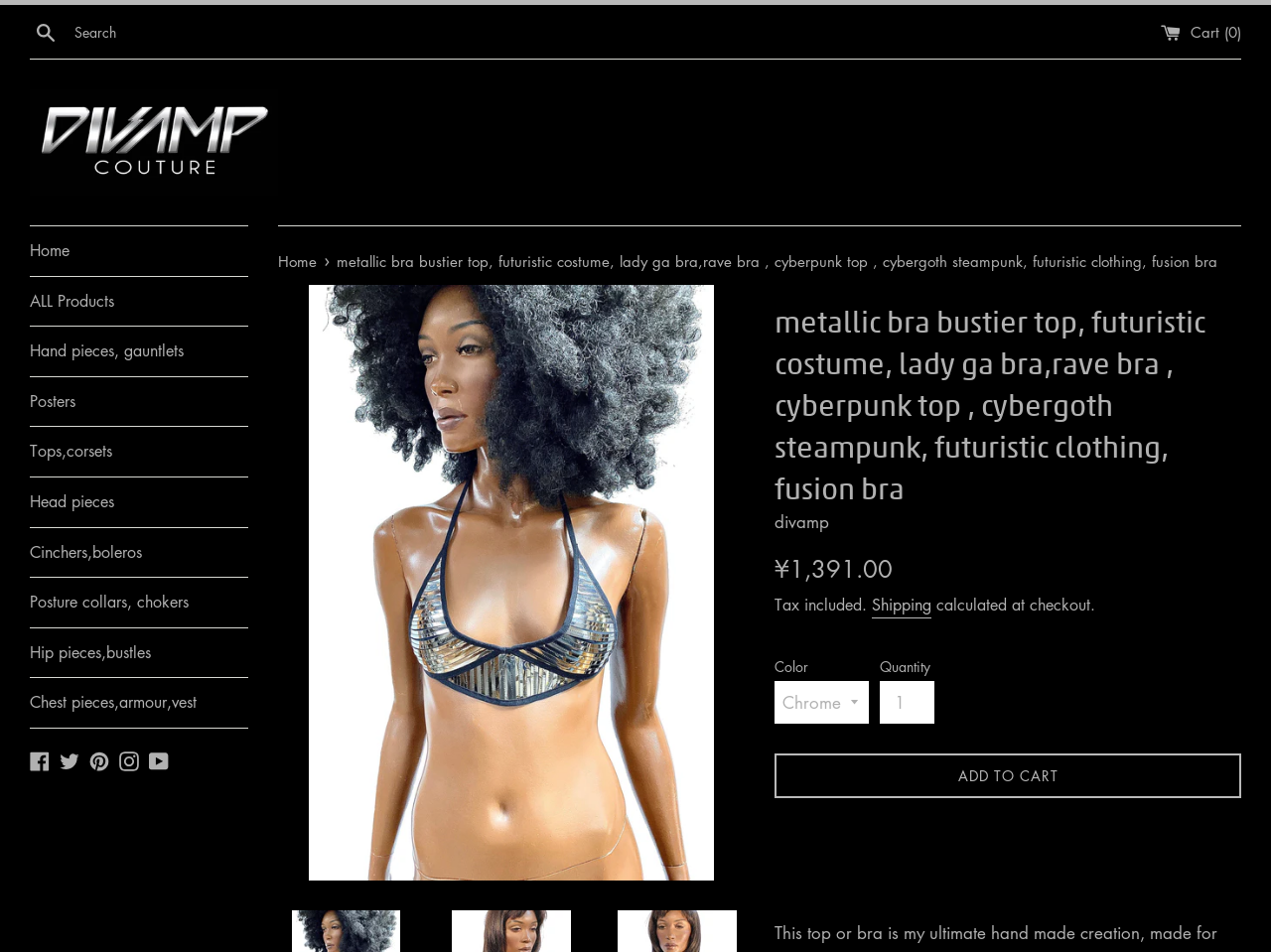What is the price of the product?
Provide an in-depth and detailed answer to the question.

I found the price by looking at the static text element with the content '¥1,391.00' which is located near the 'Regular price' text, indicating that it is the price of the product.